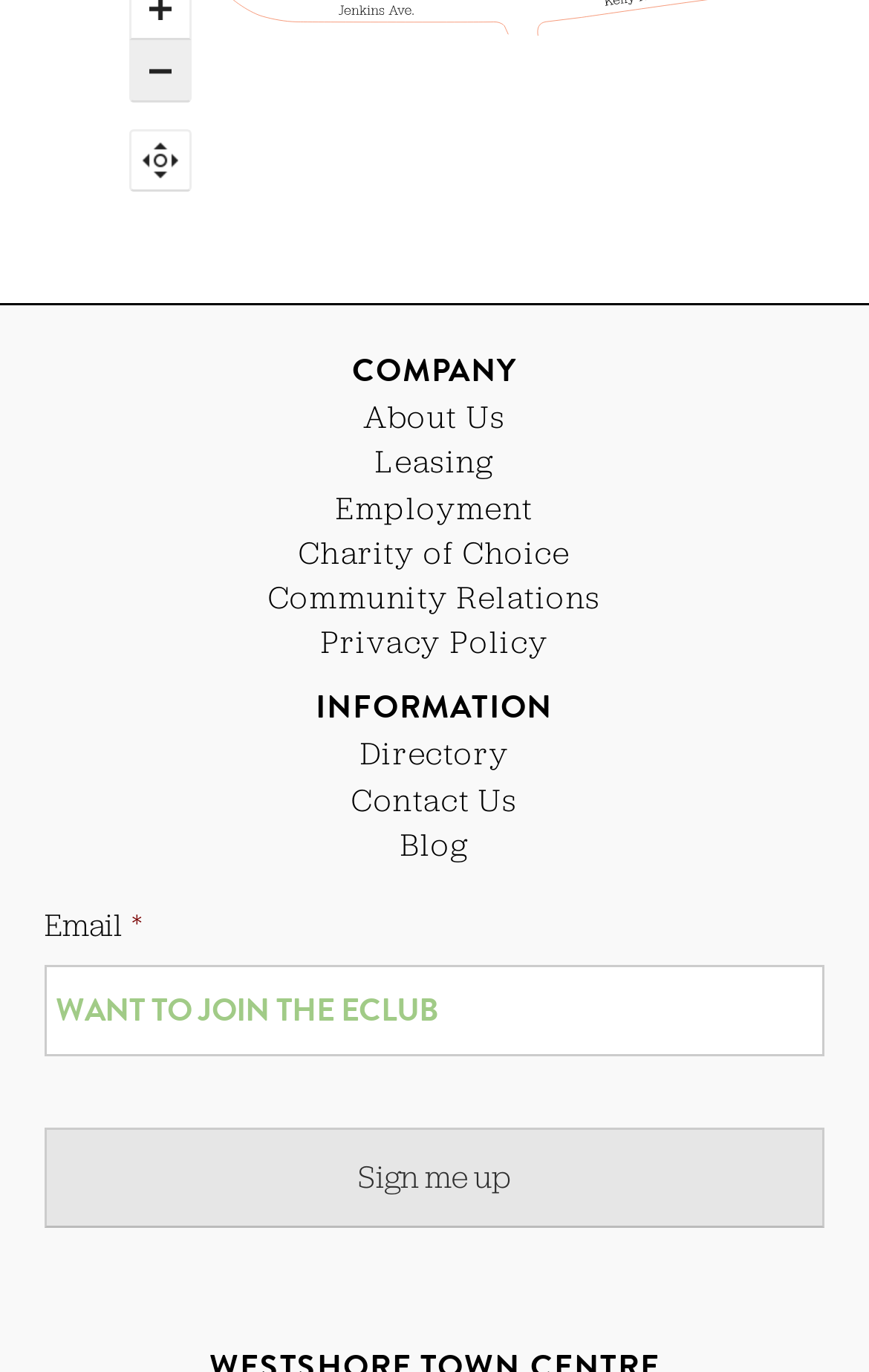Please specify the bounding box coordinates in the format (top-left x, top-left y, bottom-right x, bottom-right y), with values ranging from 0 to 1. Identify the bounding box for the UI component described as follows: About Us

[0.418, 0.29, 0.582, 0.319]